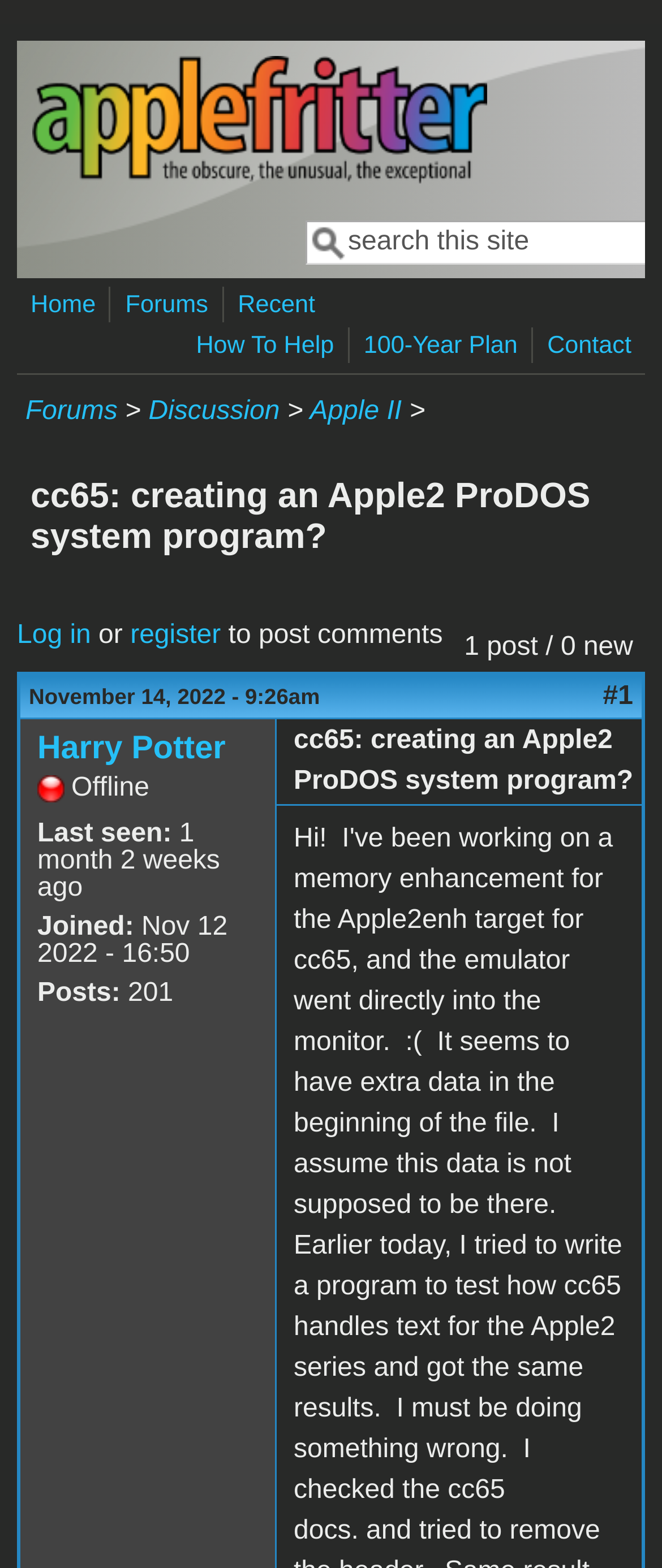Could you specify the bounding box coordinates for the clickable section to complete the following instruction: "Click on Connexion"?

None